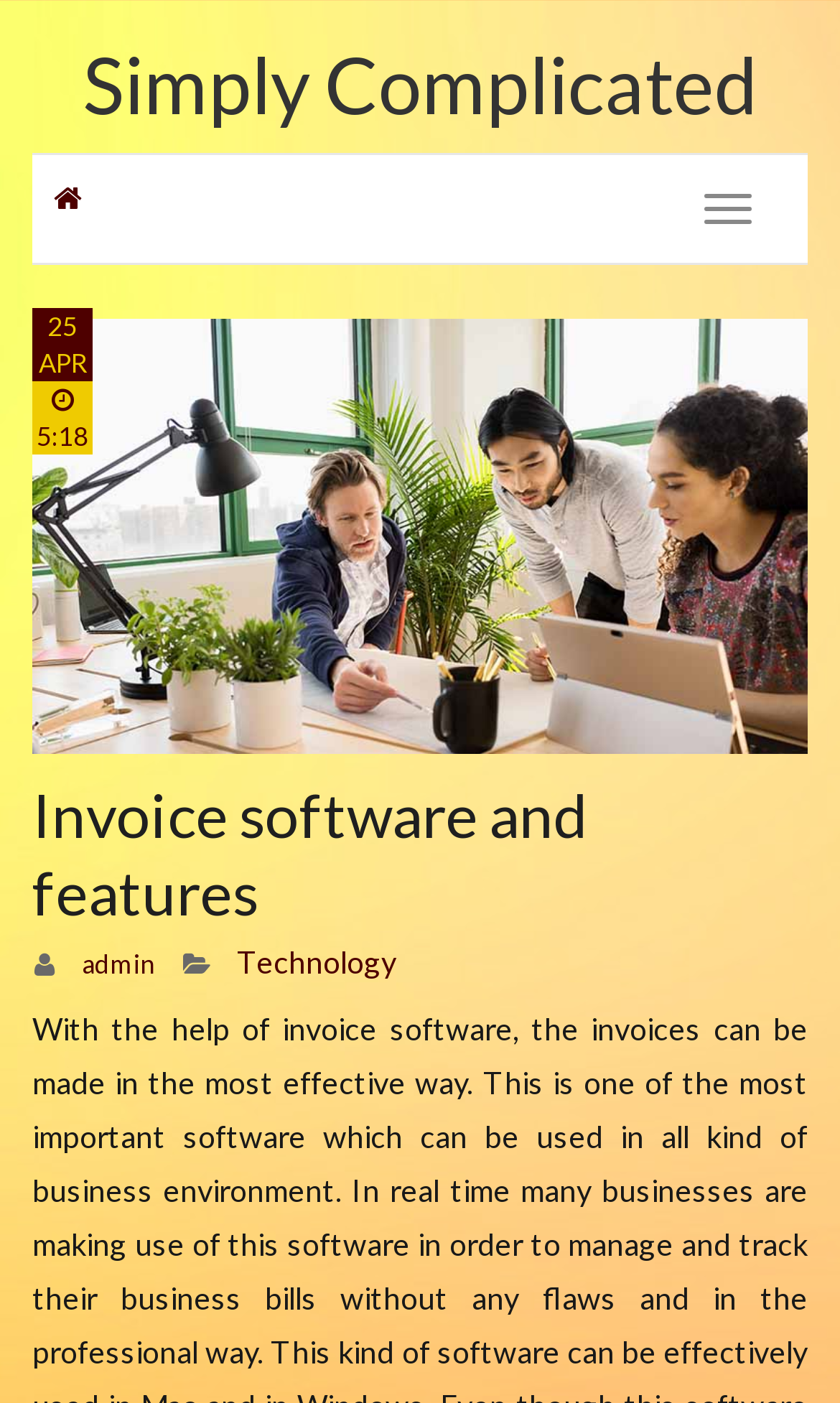What is the date displayed on the webpage?
Please provide a single word or phrase in response based on the screenshot.

25 APR